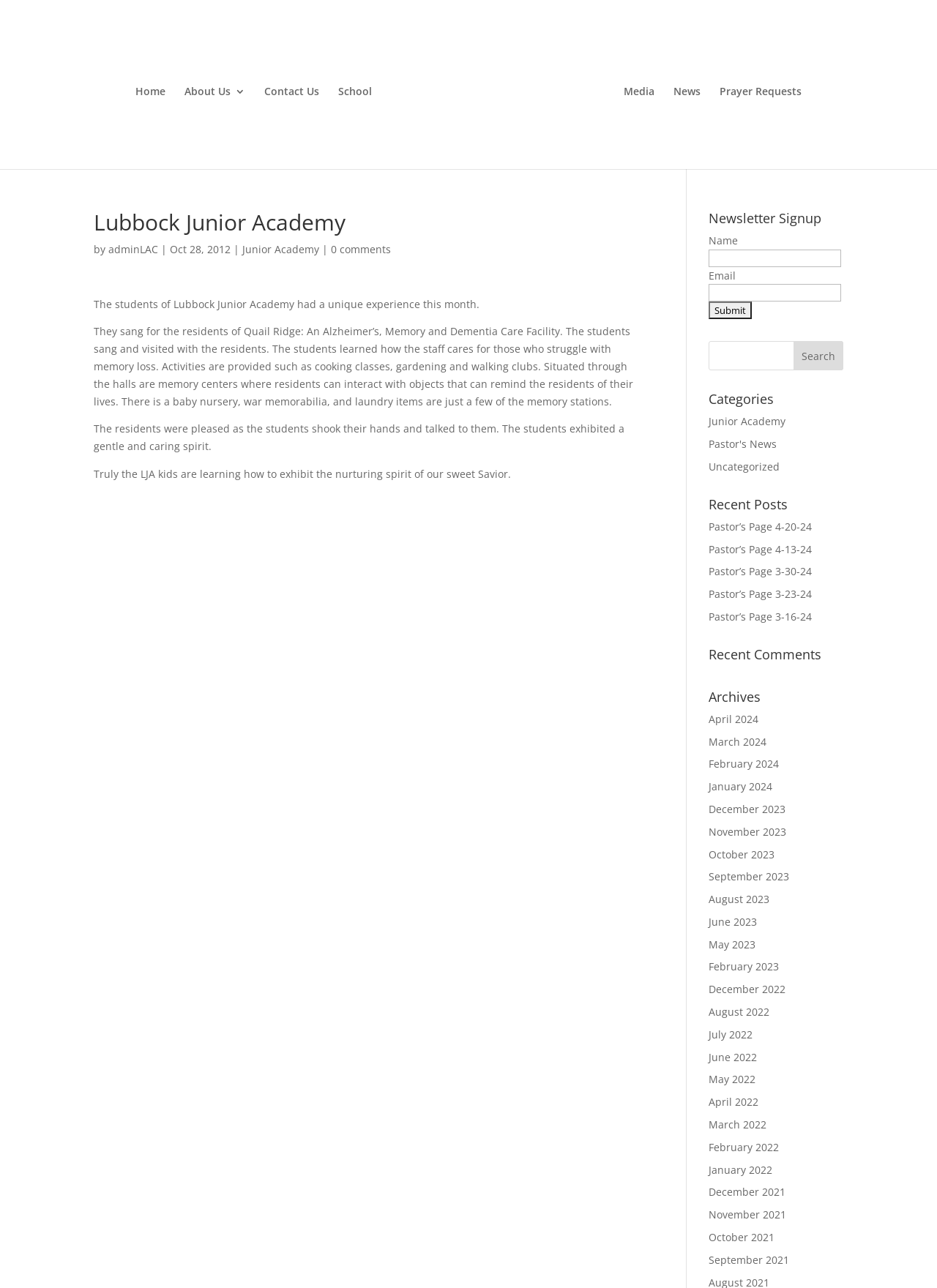Determine the bounding box coordinates for the UI element described. Format the coordinates as (top-left x, top-left y, bottom-right x, bottom-right y) and ensure all values are between 0 and 1. Element description: Pastor’s Page 3-16-24

[0.756, 0.473, 0.867, 0.484]